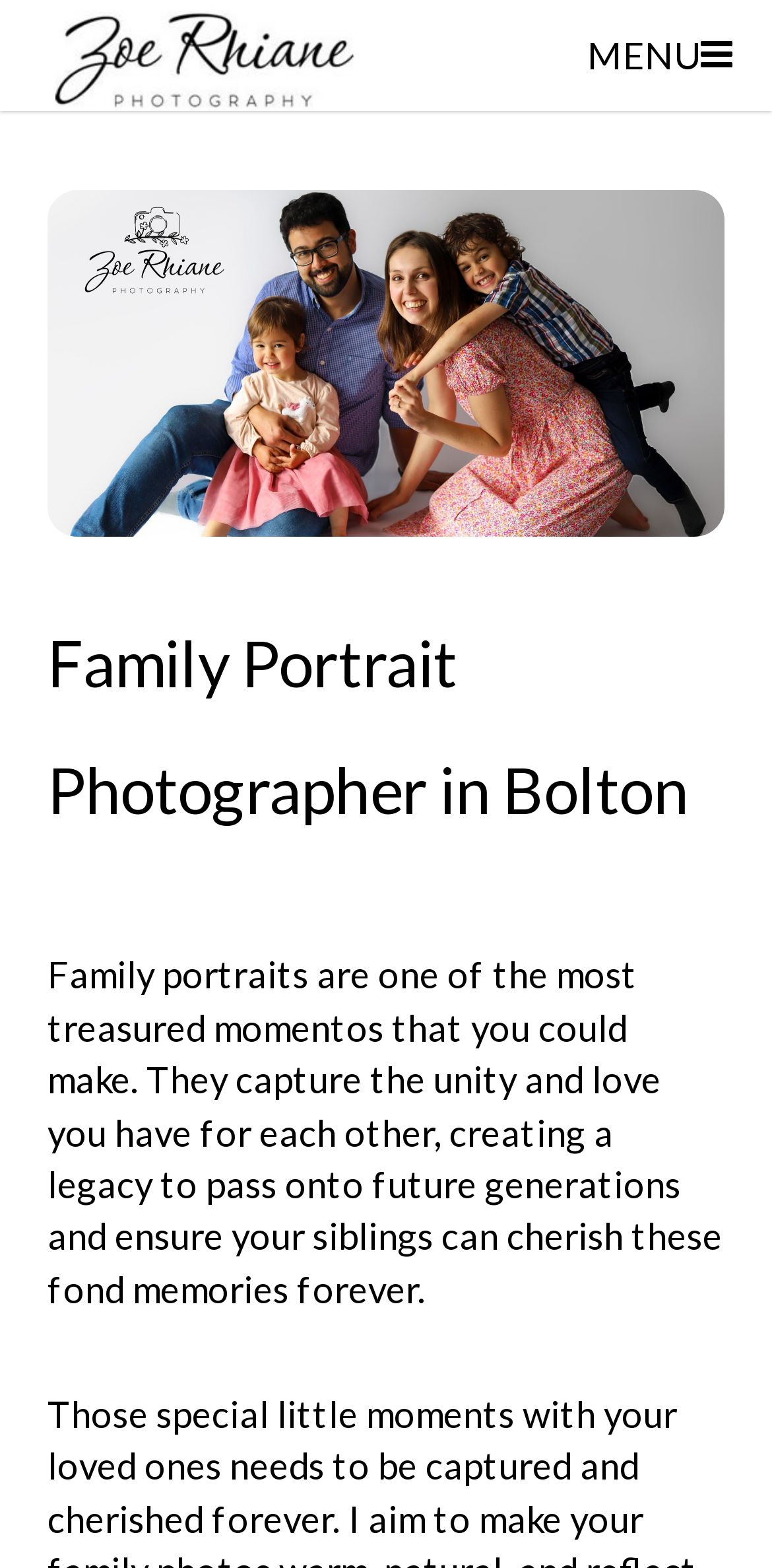Provide the bounding box coordinates of the HTML element described by the text: "Zoe Rhiane Photography". The coordinates should be in the format [left, top, right, bottom] with values between 0 and 1.

[0.072, 0.0, 0.841, 0.071]